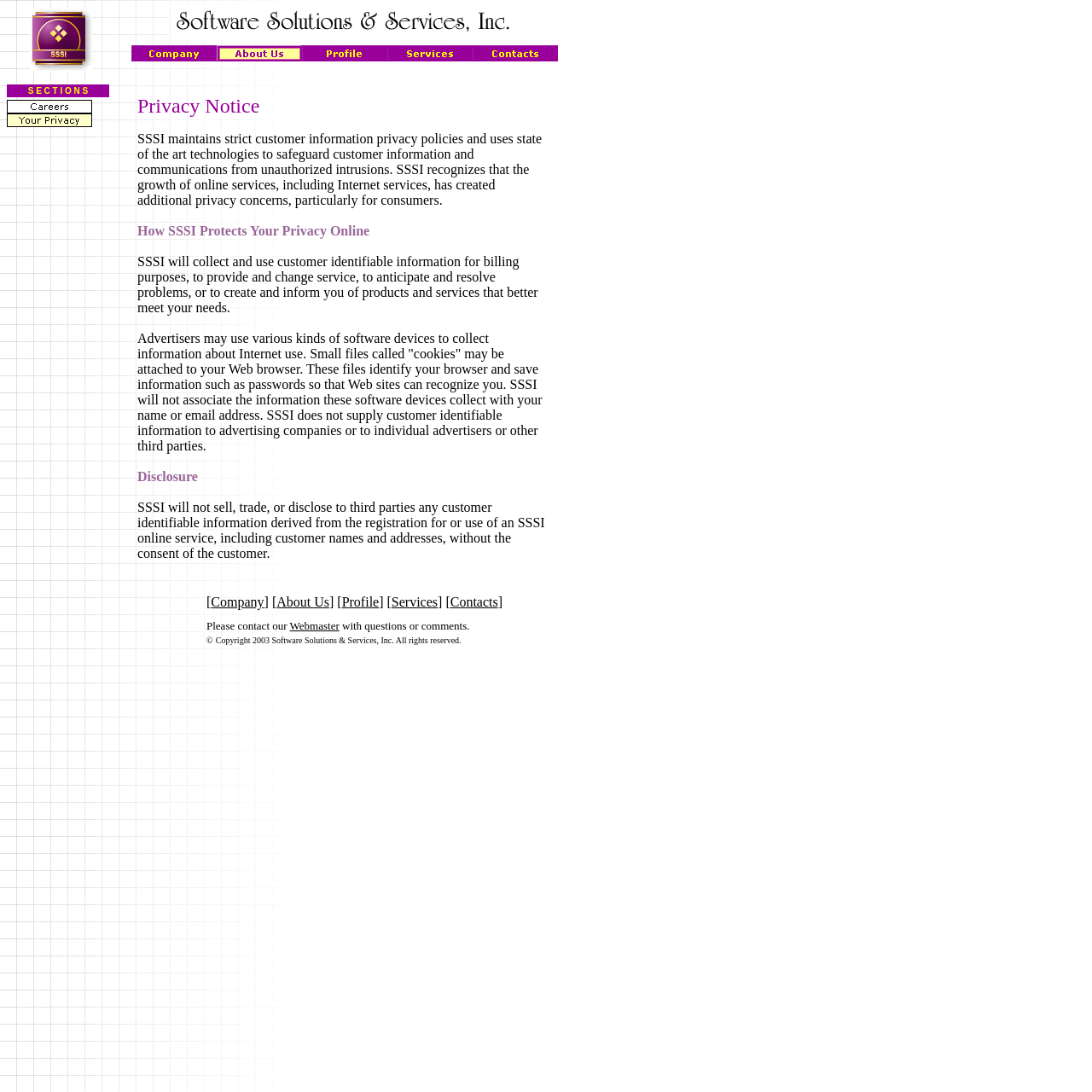What is the purpose of 'cookies' on websites?
Please elaborate on the answer to the question with detailed information.

According to the webpage, small files called 'cookies' may be attached to a user's Web browser, which identify the browser and save information such as passwords so that websites can recognize the user.